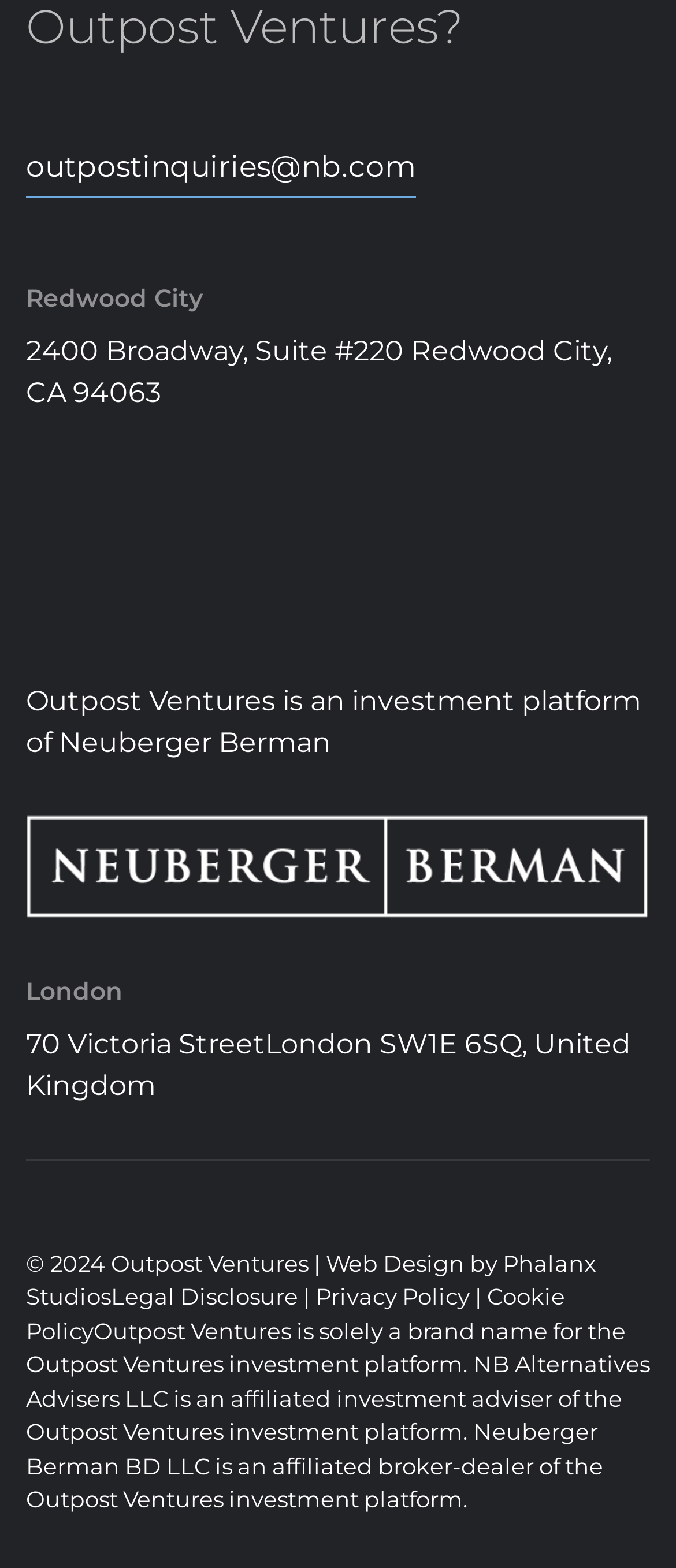Given the description "outpostinquiries@nb.com", determine the bounding box of the corresponding UI element.

[0.038, 0.093, 0.615, 0.126]